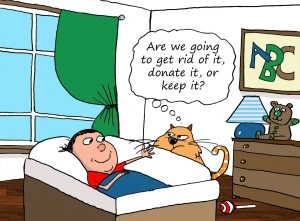Provide an in-depth description of the image you see.

In a light-hearted and whimsical scene, a young boy lounges on a bed, appearing engaged in a conversation with his feline companion, a somewhat disgruntled cat. The room is cozy, adorned with a green curtain framing a window, and playful decor including a lamp with a striped shade and a toy bear on a side table. Above the cat, a speech bubble poses the question, "Are we going to get rid of it, donate it, or keep it?" This humorous illustration captures the essence of casual decluttering and decision-making, suggesting a bond between the boy and his cat as they ponder the fate of their possessions together. The overall atmosphere is casual and inviting, emphasizing the everyday challenges of organization, particularly in a child's room.